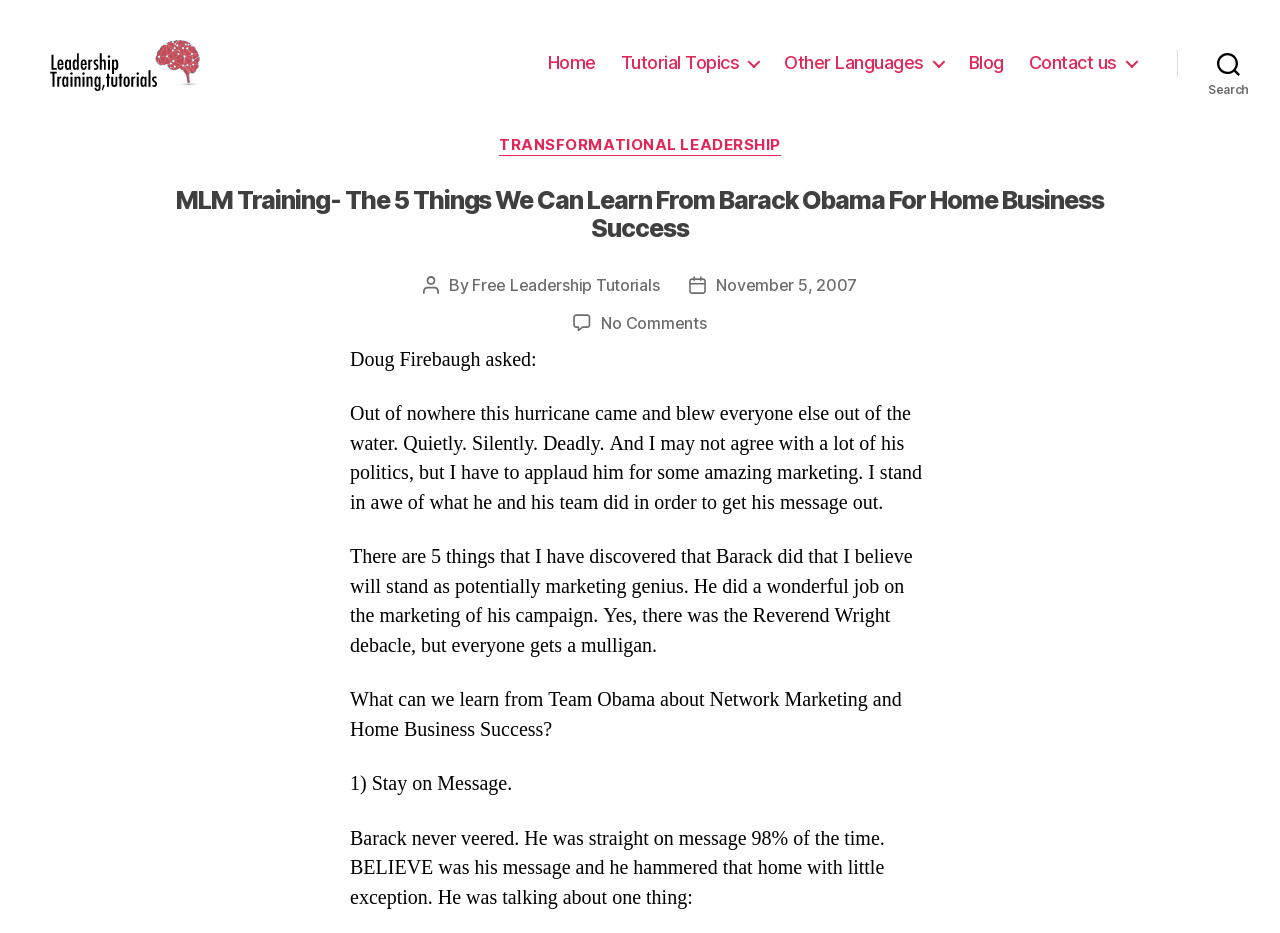How many things did the author discover that Barack did that are potentially marketing genius?
Based on the image, answer the question in a detailed manner.

The author discovered 5 things that Barack did that are potentially marketing genius, as indicated by the text 'There are 5 things that I have discovered that Barack did that I believe will stand as potentially marketing genius'.